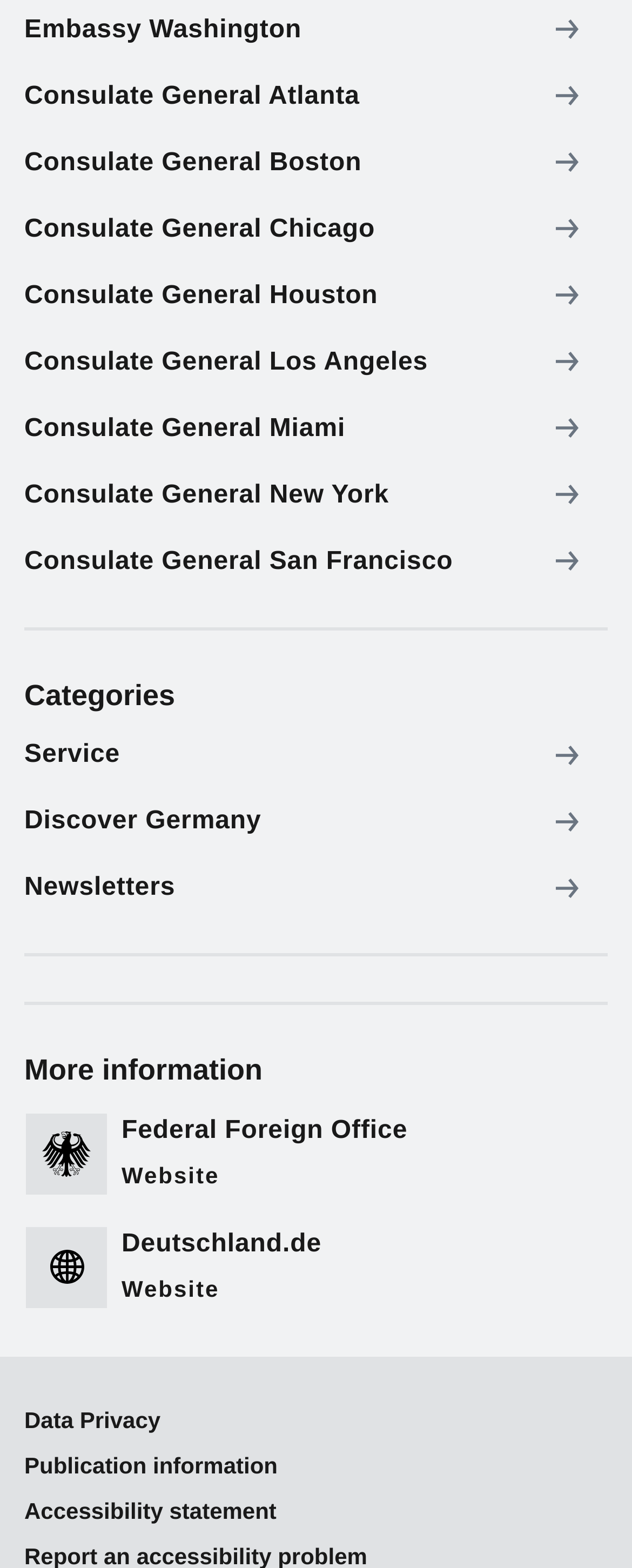Please find and report the bounding box coordinates of the element to click in order to perform the following action: "Check Data Privacy". The coordinates should be expressed as four float numbers between 0 and 1, in the format [left, top, right, bottom].

[0.038, 0.897, 0.254, 0.914]